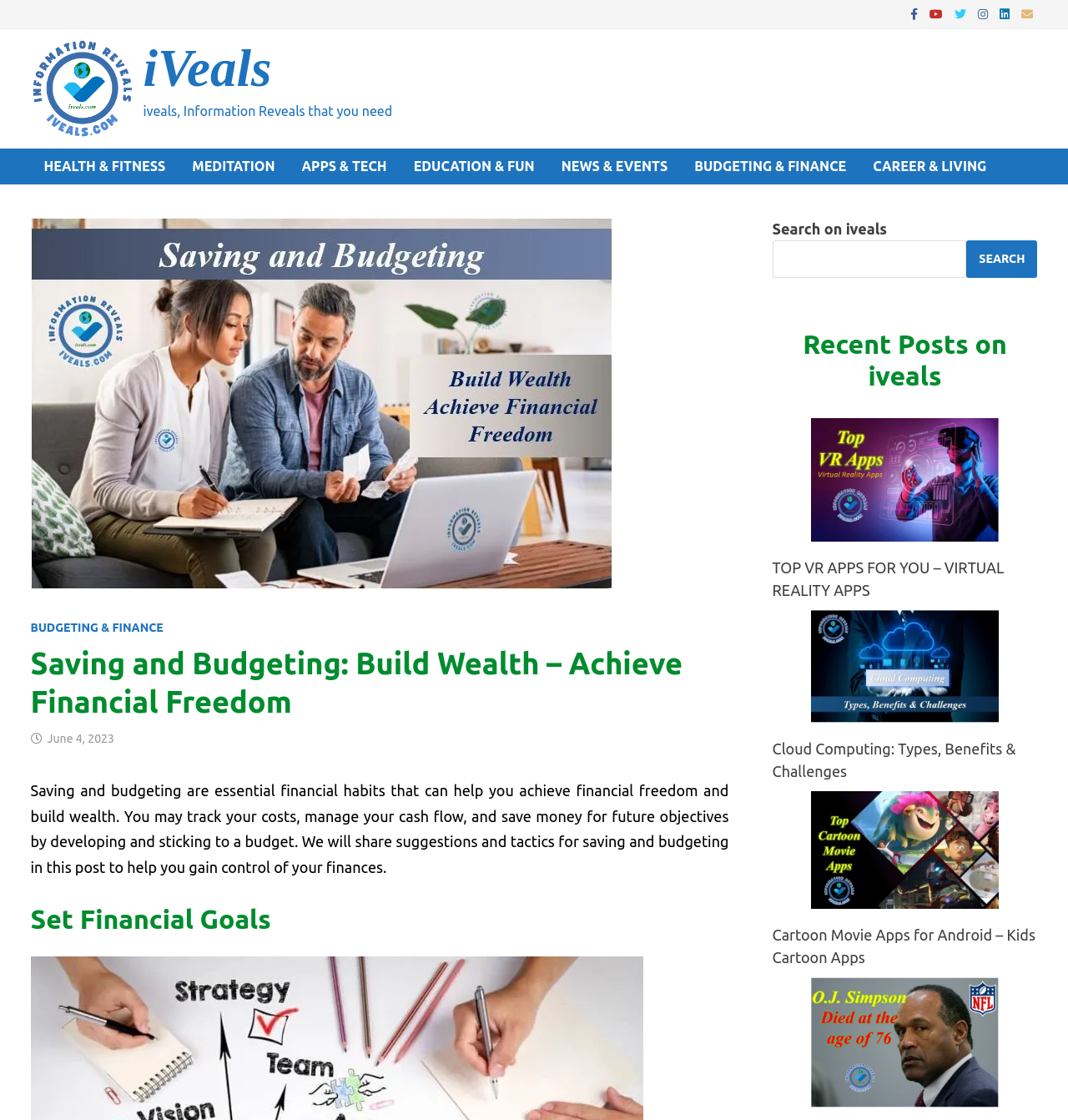Please identify the bounding box coordinates of the clickable area that will fulfill the following instruction: "Search on iveals". The coordinates should be in the format of four float numbers between 0 and 1, i.e., [left, top, right, bottom].

[0.723, 0.194, 0.971, 0.248]